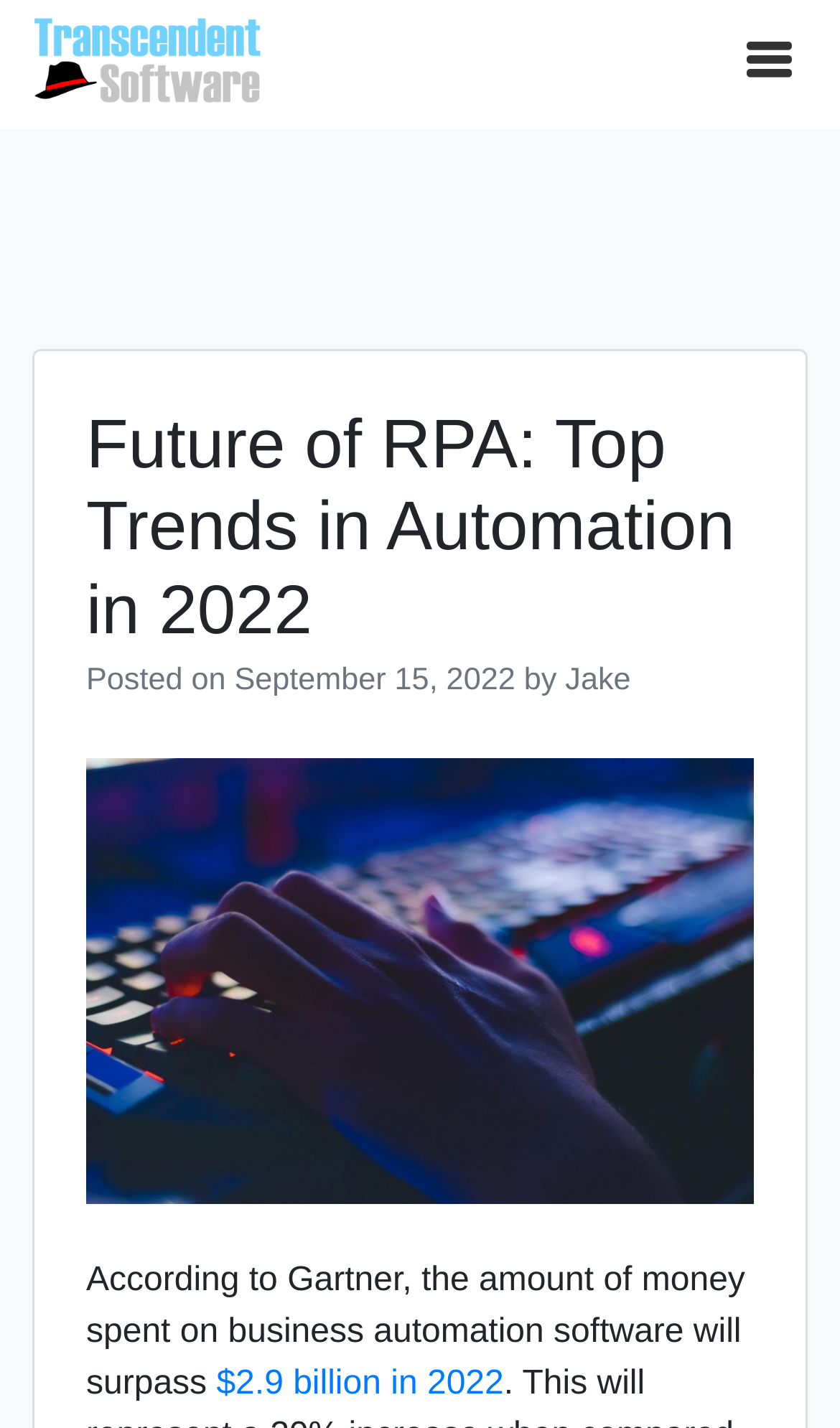Using the information in the image, give a detailed answer to the following question: Who is the author of the article?

The author of the article is mentioned as 'Jake' in the byline section of the article, which is located below the heading and above the main content of the article.